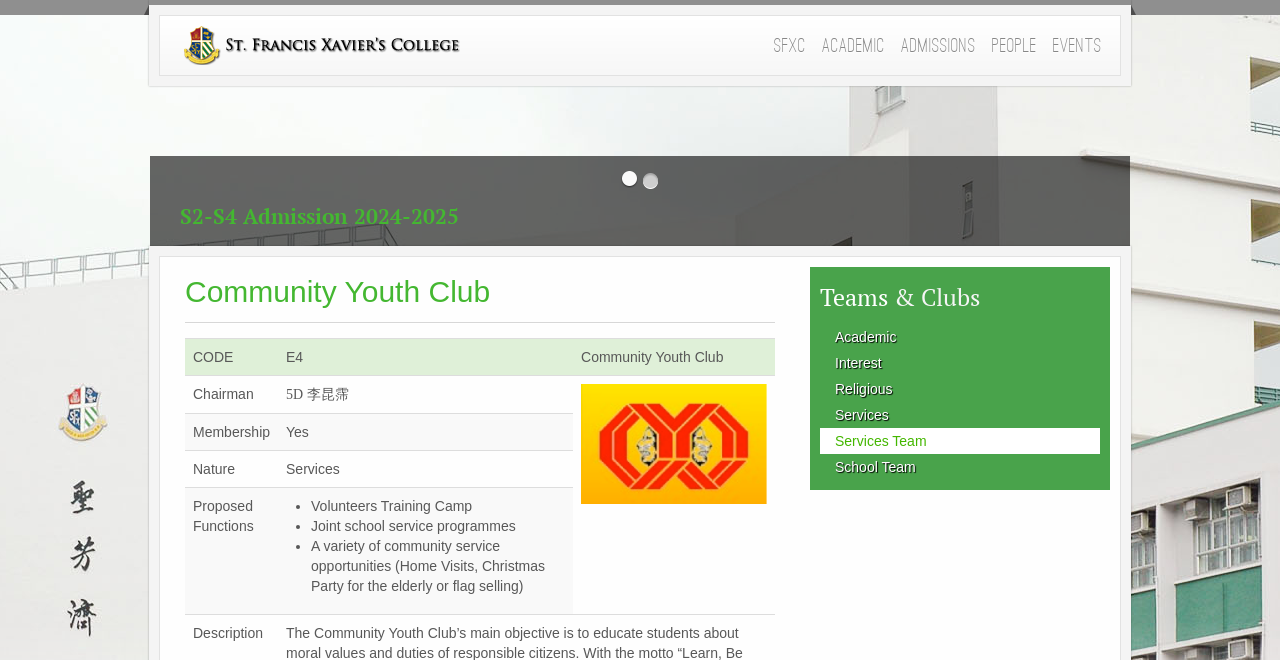Determine the bounding box coordinates of the clickable region to execute the instruction: "Click on the link to SFXC". The coordinates should be four float numbers between 0 and 1, denoted as [left, top, right, bottom].

[0.598, 0.024, 0.636, 0.114]